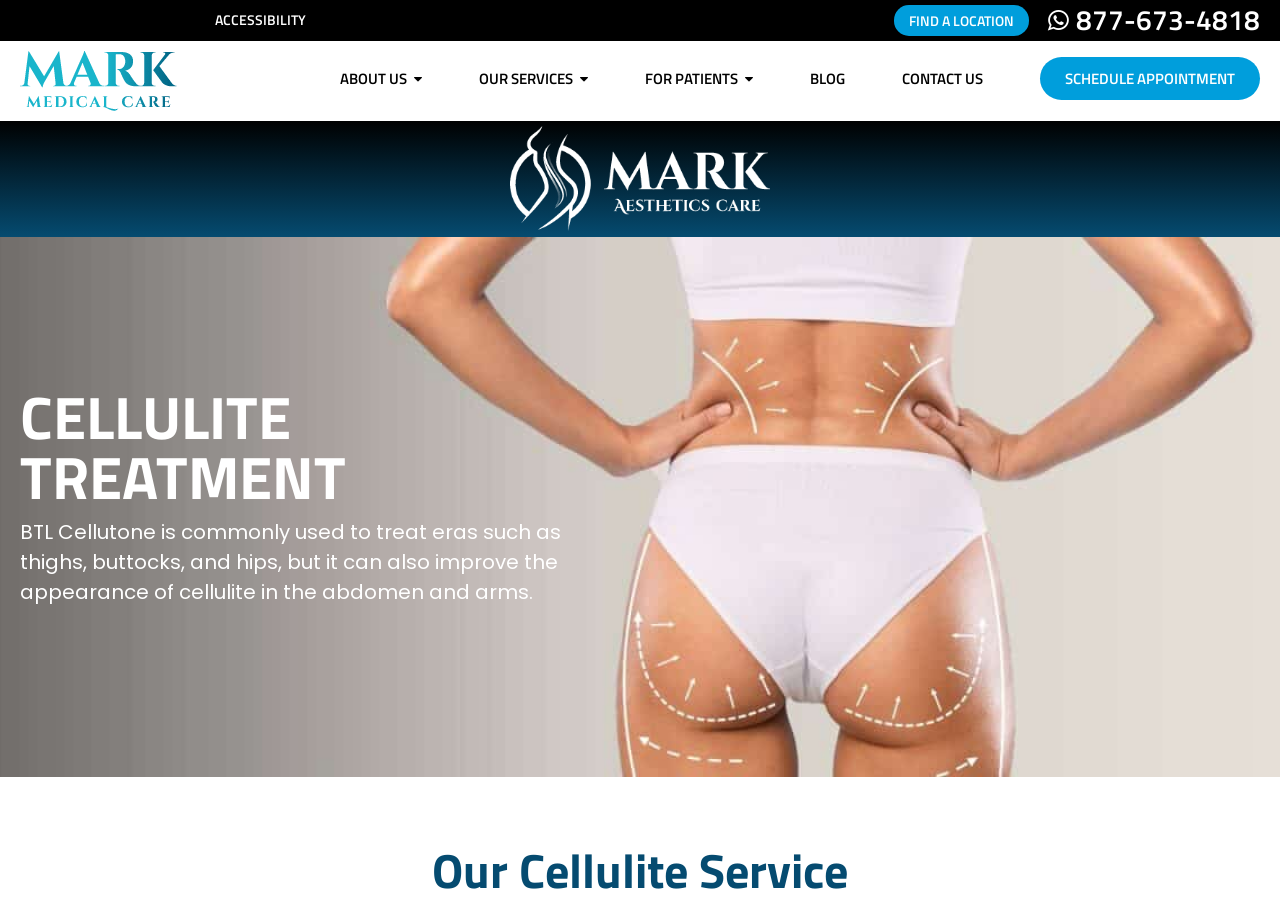What is the name of the cellulite treatment service?
Using the visual information, respond with a single word or phrase.

Our Cellulite Service